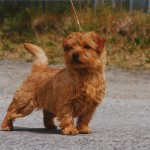Give an in-depth description of the image.

This image features a Norfolk Terrier, a small and agile breed known for its friendly demeanor and distinct appearance. With a rich, wiry coat of reddish-brown fur, this Norfolk Terrier is captured in a lively pose, showcasing its sturdy build and keen expression. Typically, this breed is characterized by its alertness and playful nature, making it an excellent companion, especially in urban living conditions. Not only does the Norfolk Terrier require regular exercise—approximately twenty to thirty minutes of play or walks daily—but it also thrives on mental stimulation and enjoys learning new tricks. This image highlights the breed's suitability for families and individuals alike, emphasizing the joy they bring to their owners’ lives.